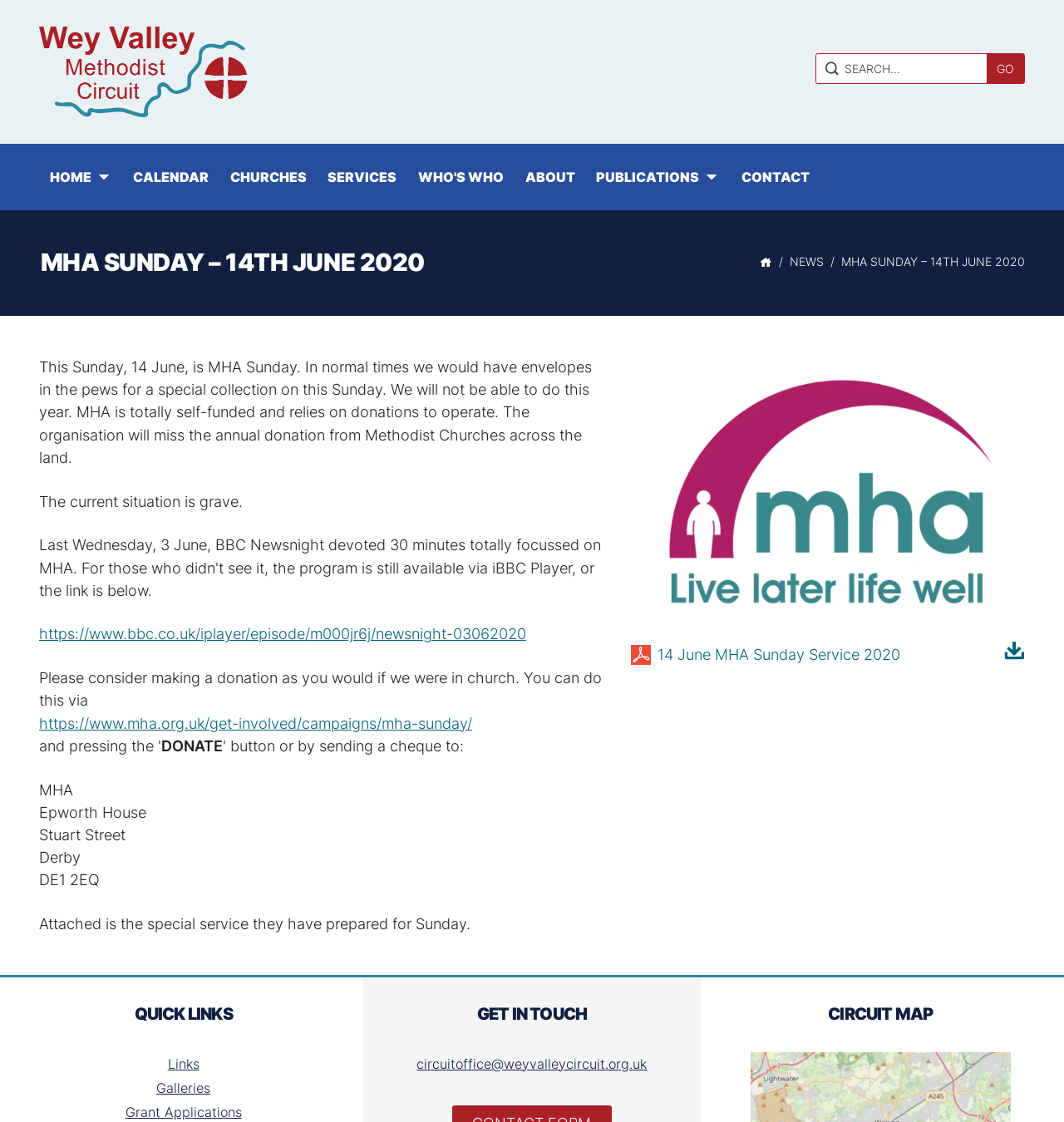Identify the main heading from the webpage and provide its text content.

MHA SUNDAY – 14TH JUNE 2020